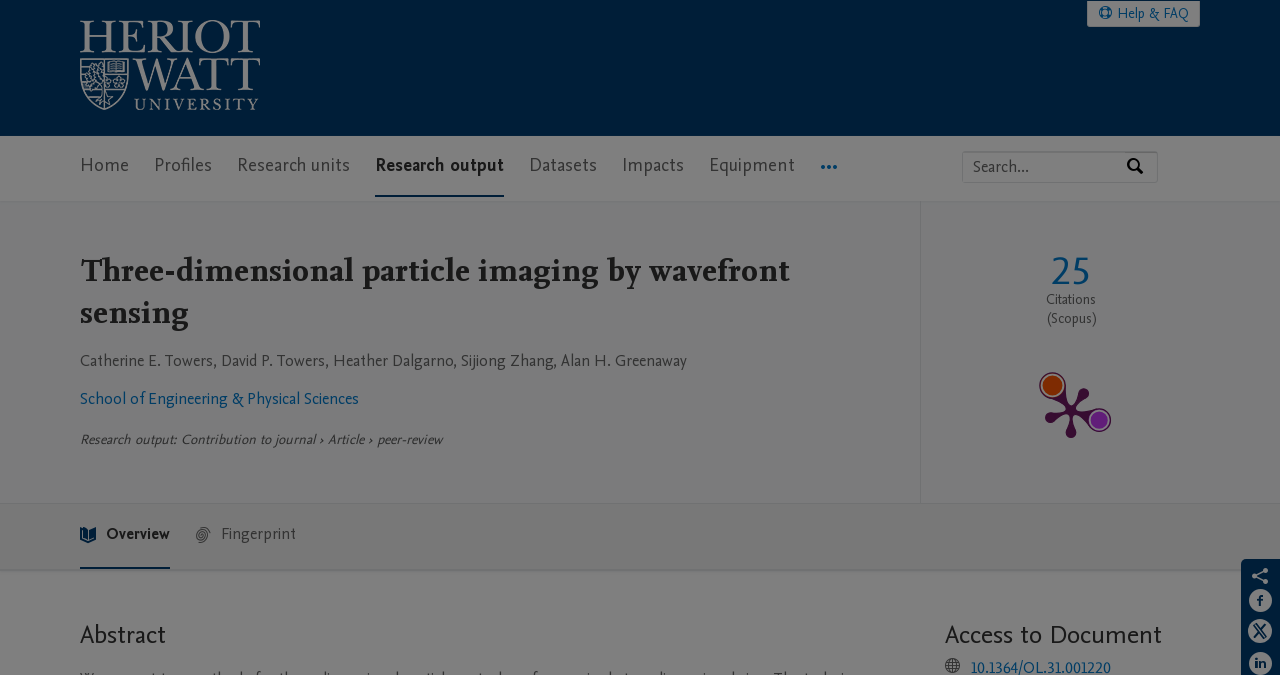Answer the following query with a single word or phrase:
What is the purpose of the textbox?

Search